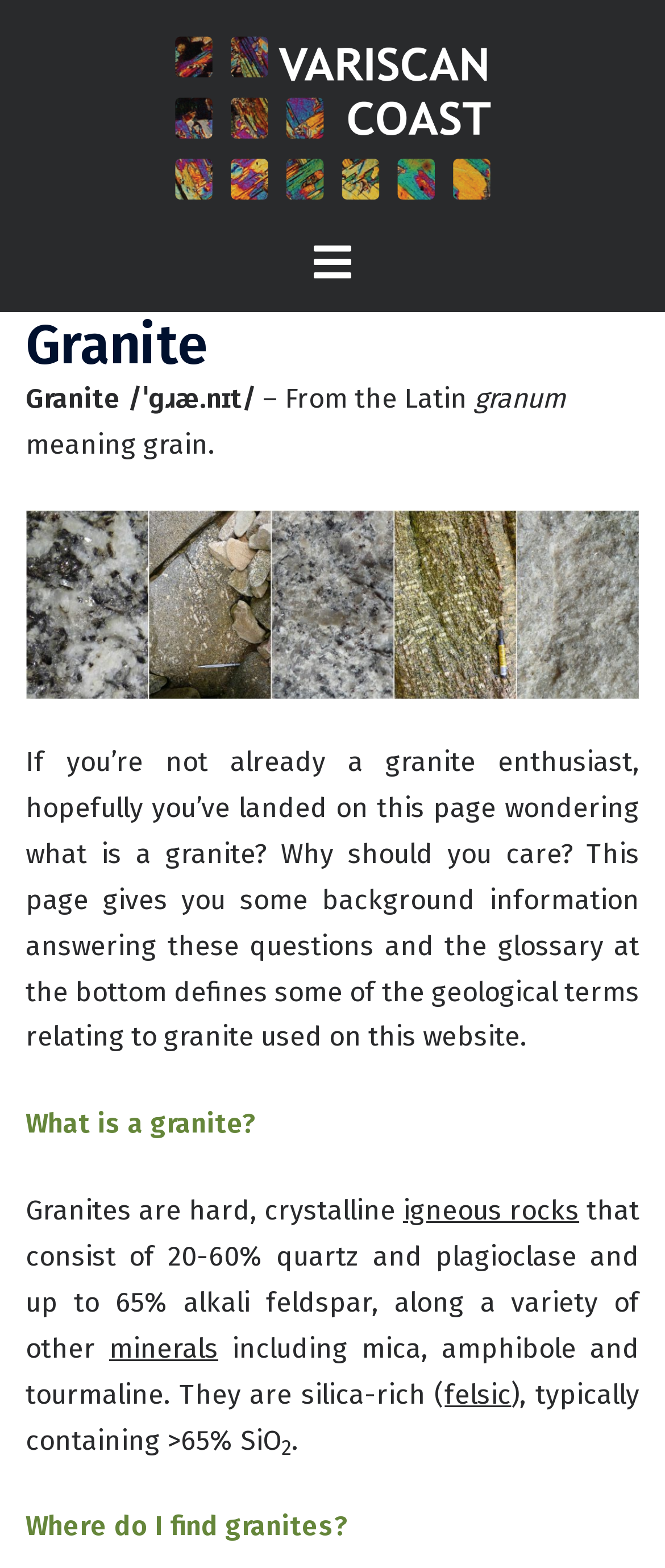What is the next topic discussed after 'What is a granite?'
Please give a well-detailed answer to the question.

After defining what granite is, the webpage proceeds to discuss where to find granites, indicating that this is a related topic of interest to readers.